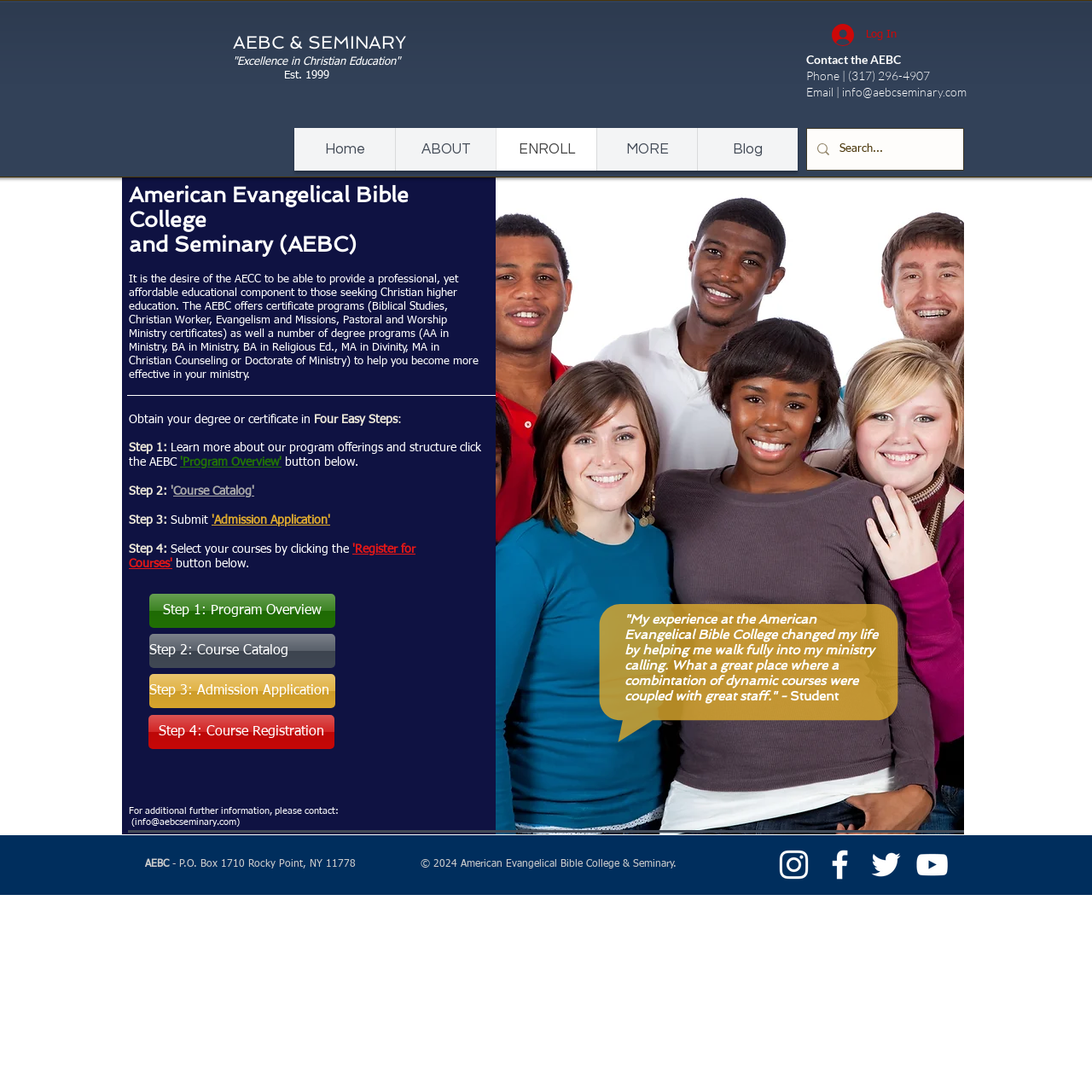Indicate the bounding box coordinates of the element that needs to be clicked to satisfy the following instruction: "Contact the AEBC". The coordinates should be four float numbers between 0 and 1, i.e., [left, top, right, bottom].

[0.738, 0.048, 0.825, 0.061]